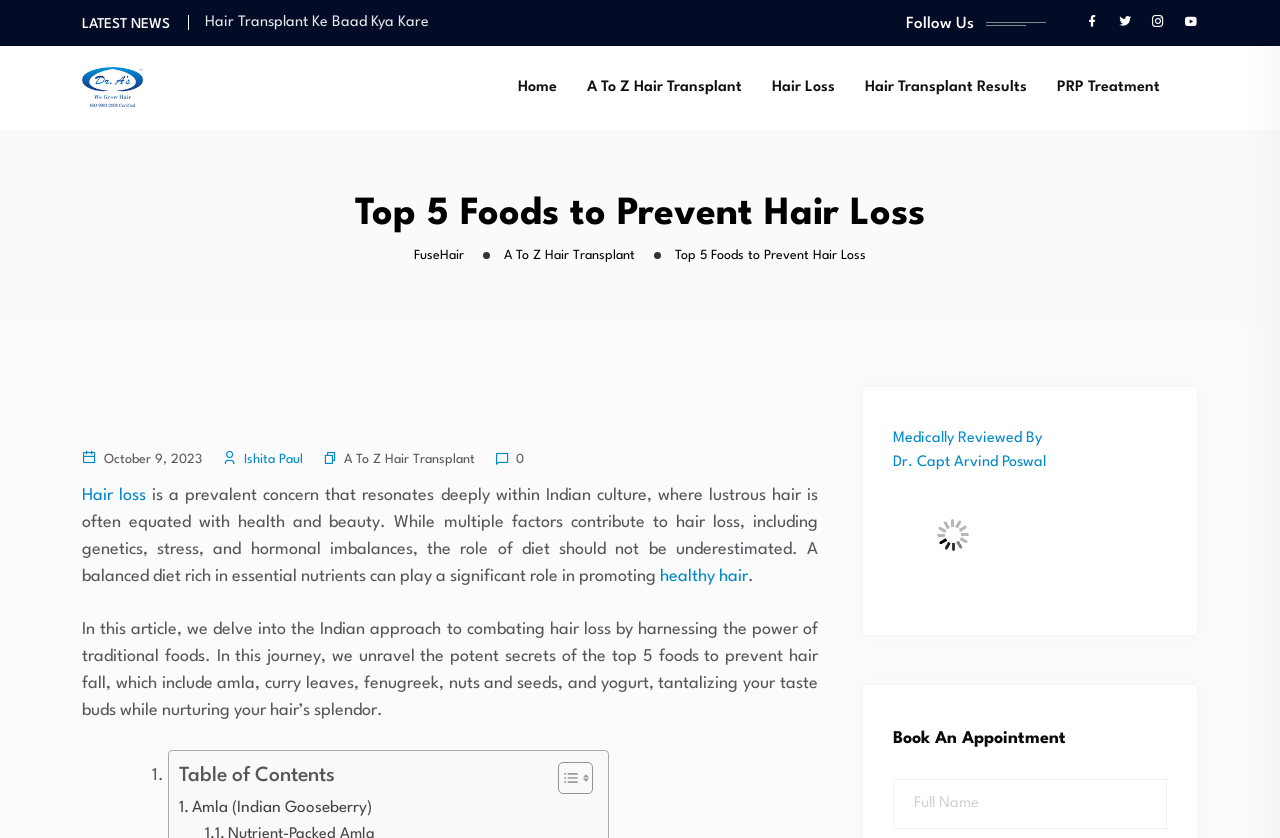Identify the bounding box coordinates of the element that should be clicked to fulfill this task: "Follow us on social media". The coordinates should be provided as four float numbers between 0 and 1, i.e., [left, top, right, bottom].

[0.848, 0.0, 0.859, 0.055]